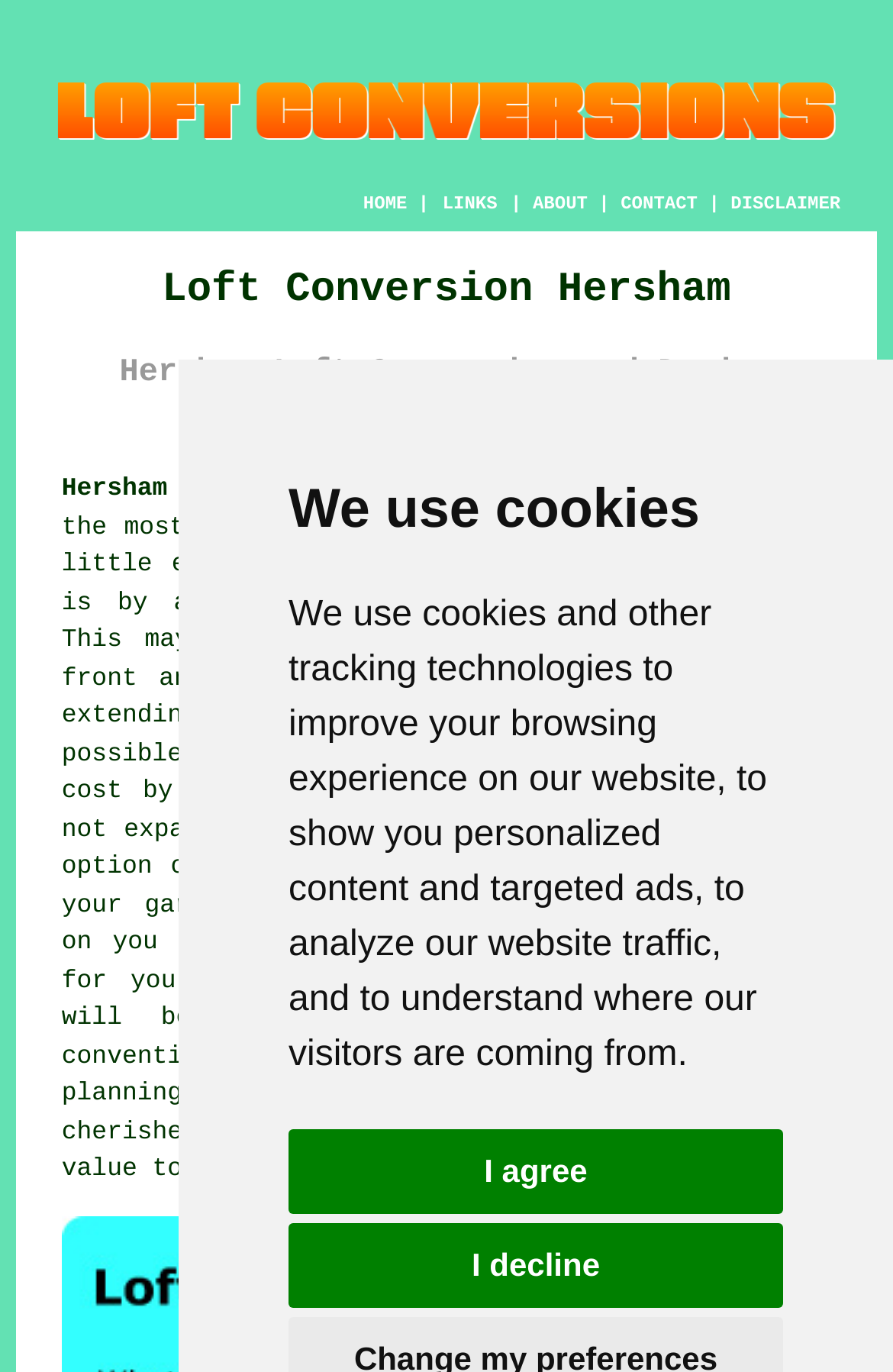What is the focus of the company's services?
Using the visual information from the image, give a one-word or short-phrase answer.

Loft Conversions